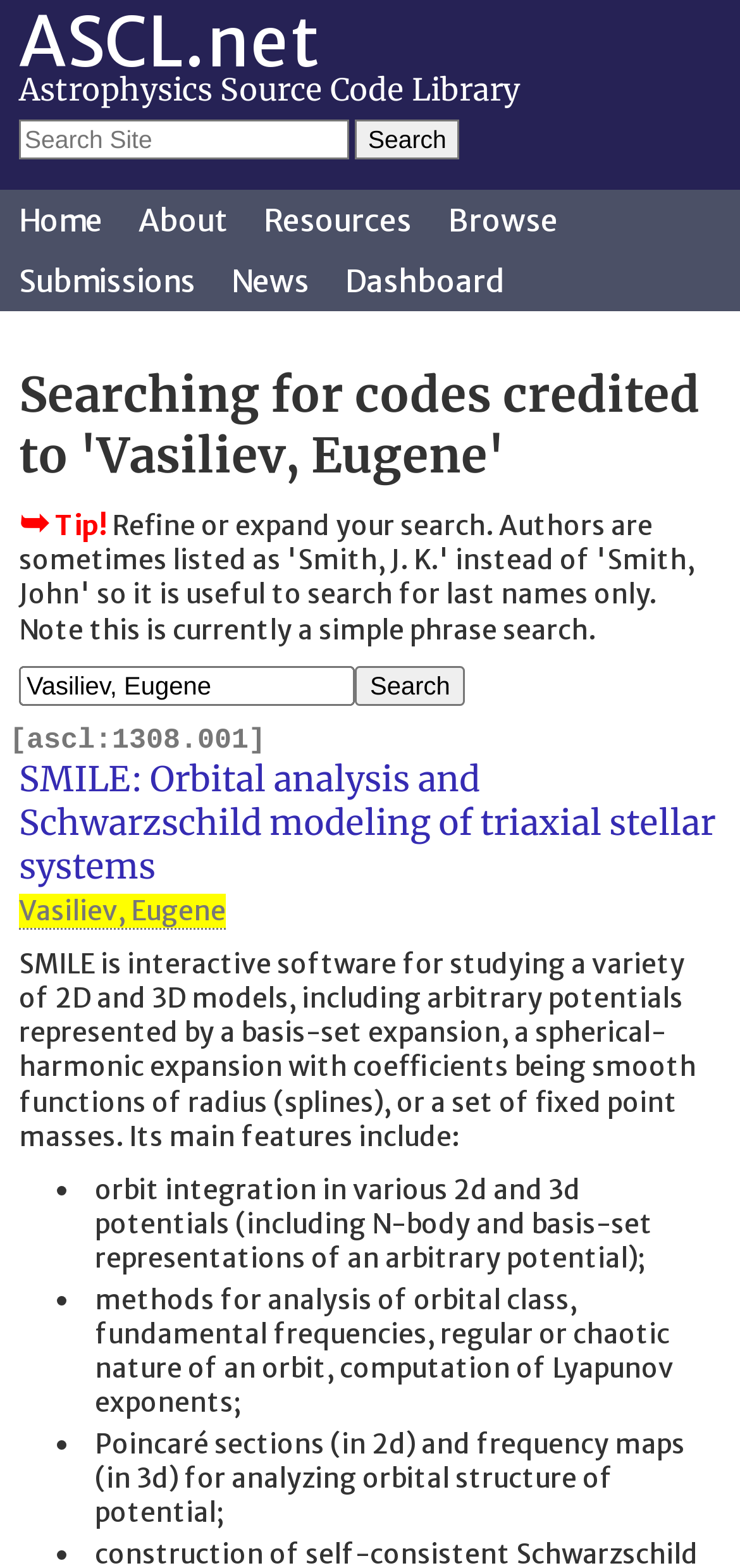Locate the bounding box coordinates of the clickable region necessary to complete the following instruction: "read news and events". Provide the coordinates in the format of four float numbers between 0 and 1, i.e., [left, top, right, bottom].

None